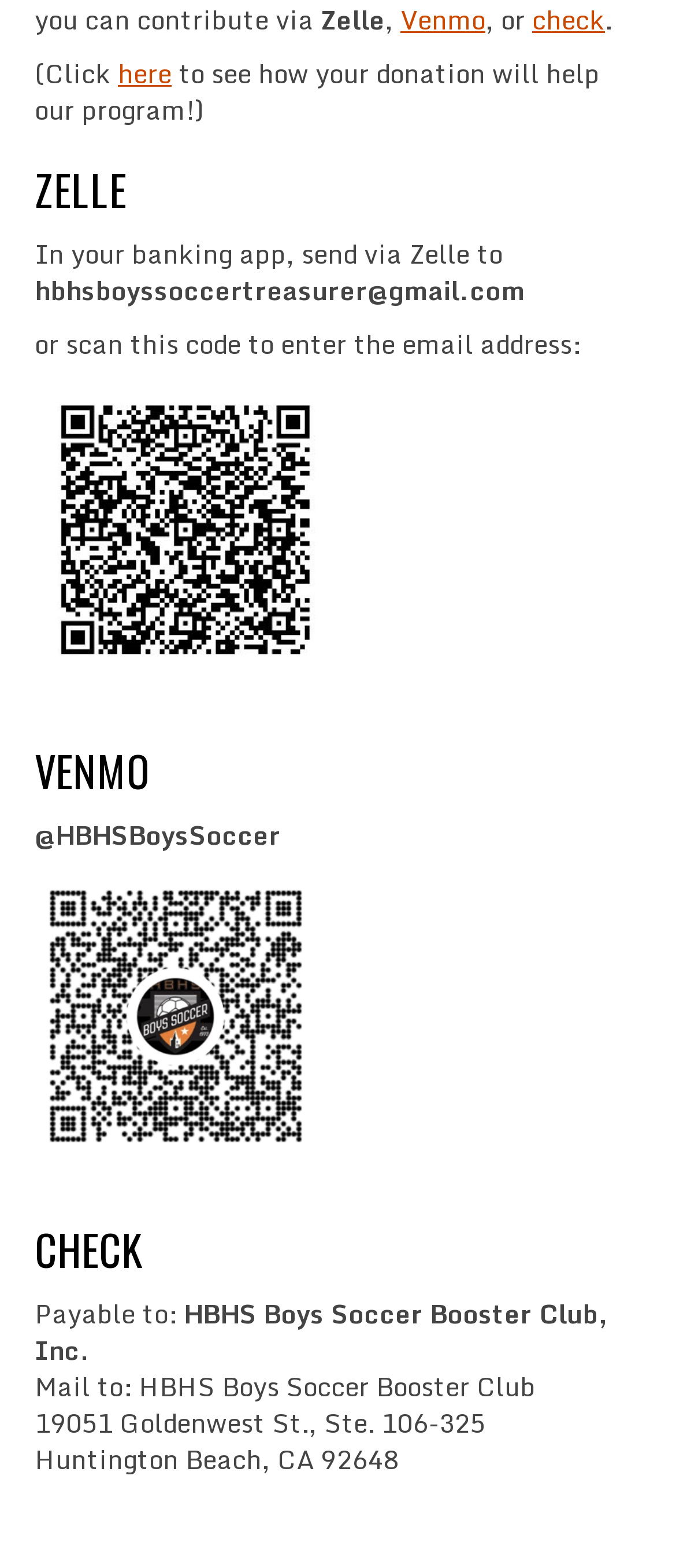Provide the bounding box coordinates for the UI element that is described by this text: "BOOSTER CLUB". The coordinates should be in the form of four float numbers between 0 and 1: [left, top, right, bottom].

[0.069, 0.23, 0.931, 0.286]